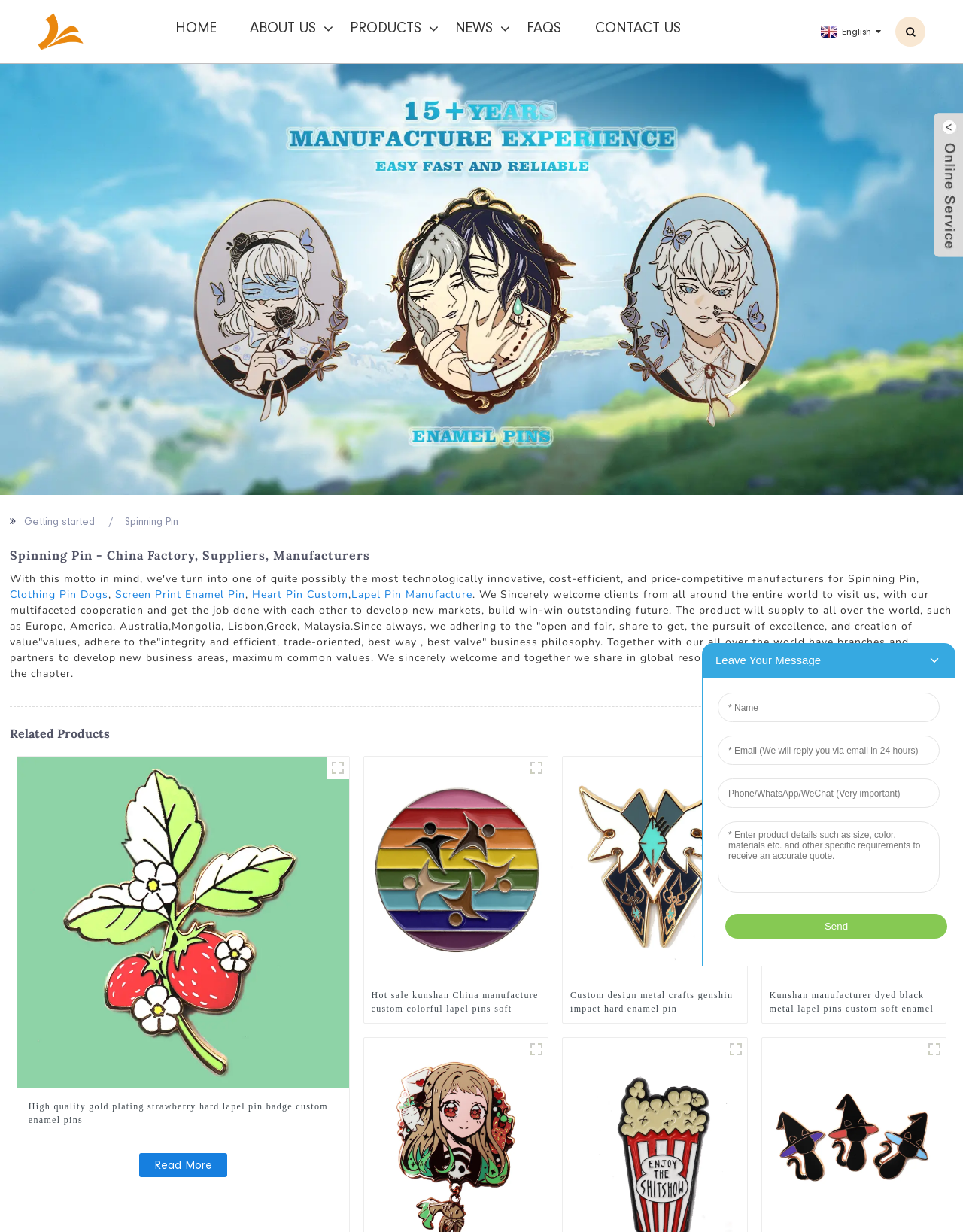What is the company's business philosophy? Observe the screenshot and provide a one-word or short phrase answer.

integrity and efficient